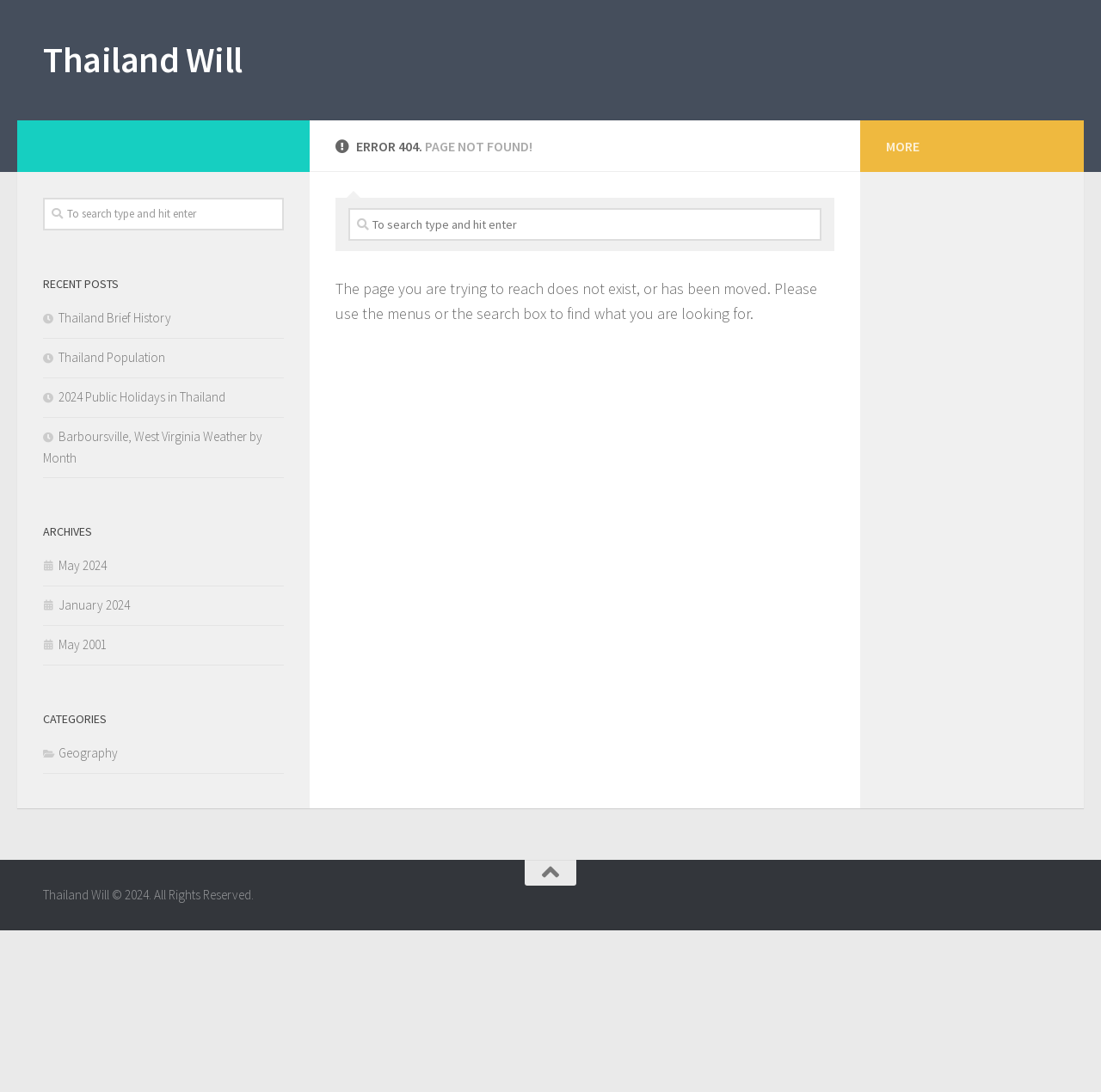Provide the bounding box coordinates of the HTML element this sentence describes: "Thailand Brief History". The bounding box coordinates consist of four float numbers between 0 and 1, i.e., [left, top, right, bottom].

[0.039, 0.283, 0.155, 0.298]